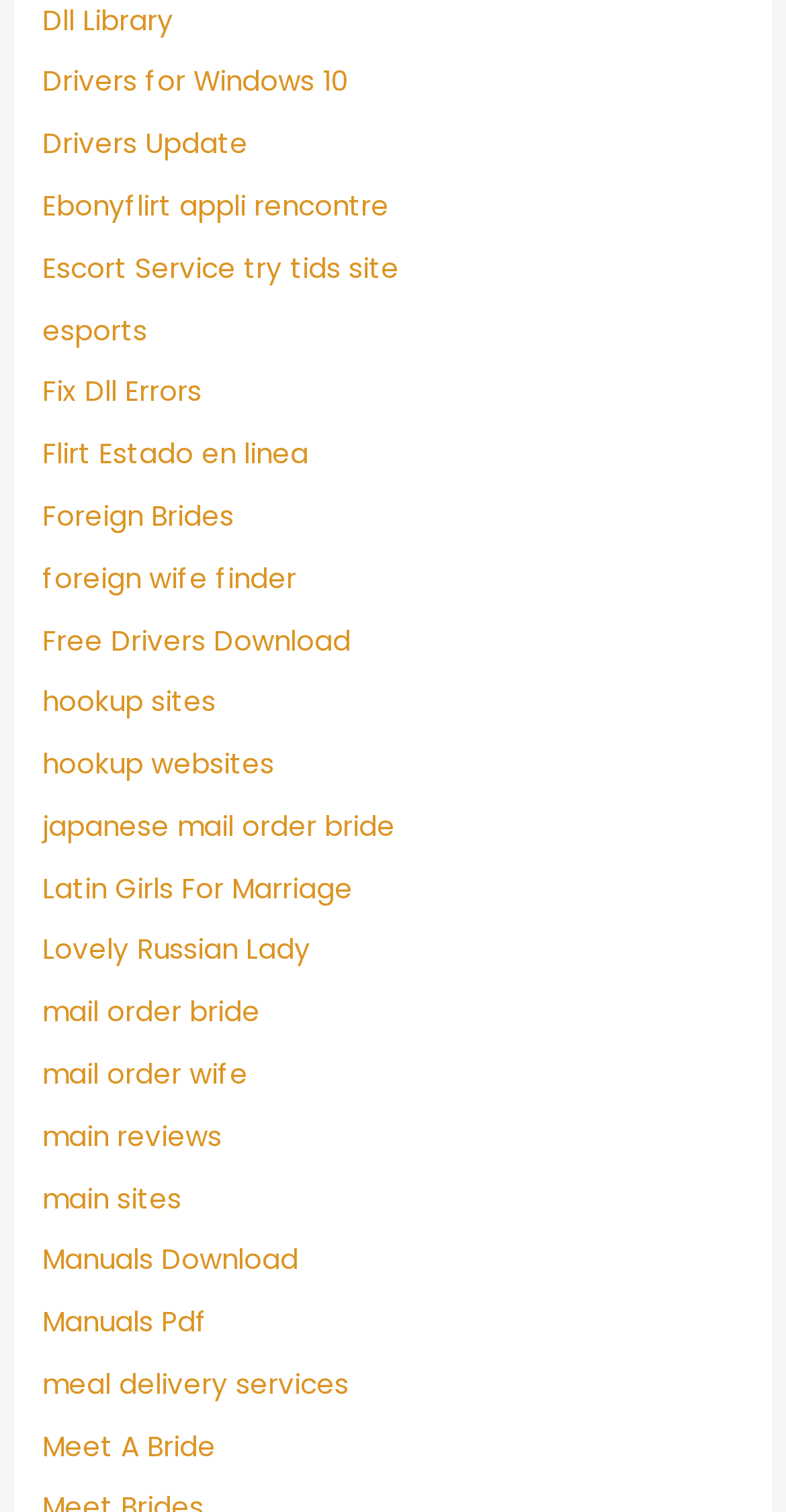Reply to the question with a brief word or phrase: What is the purpose of the 'Fix Dll Errors' link?

To fix DLL errors